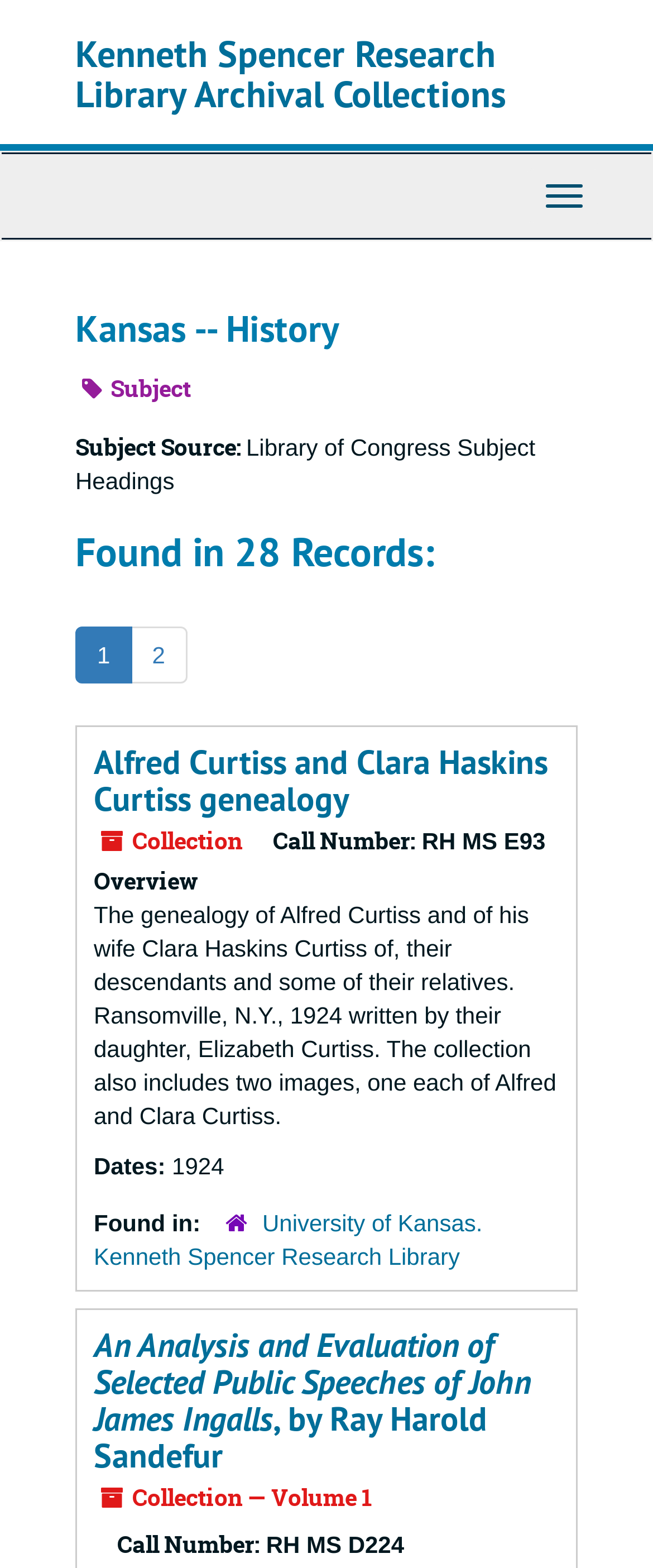Explain the features and main sections of the webpage comprehensively.

The webpage is about the archival collections of the Kenneth Spencer Research Library, specifically focusing on the history of Kansas. At the top, there is a heading that reads "Kenneth Spencer Research Library Archival Collections" with a link to the same title. Below this, there is a top-level navigation bar.

The main content of the page is divided into sections, each with a heading that describes a specific collection or record. The first section is titled "Kansas -- History" and has a subheading "Found in 28 Records:". Below this, there are links to numbered records, starting from "1" and "2".

The next section is about the "Alfred Curtiss and Clara Haskins Curtiss genealogy" collection, which has a link to the collection title and a brief description. This section also includes information about the collection, such as the call number "RH MS E93", and an overview of the collection's contents.

Further down the page, there are more sections with similar structures, each describing a different collection or record. These sections include headings, links, and brief descriptions of the collections, as well as information about the call numbers, dates, and locations where the collections were found.

Throughout the page, there are also static text elements that provide additional information, such as labels for the different sections and fields. Overall, the page appears to be a catalog or index of archival collections related to the history of Kansas, with detailed information about each collection.